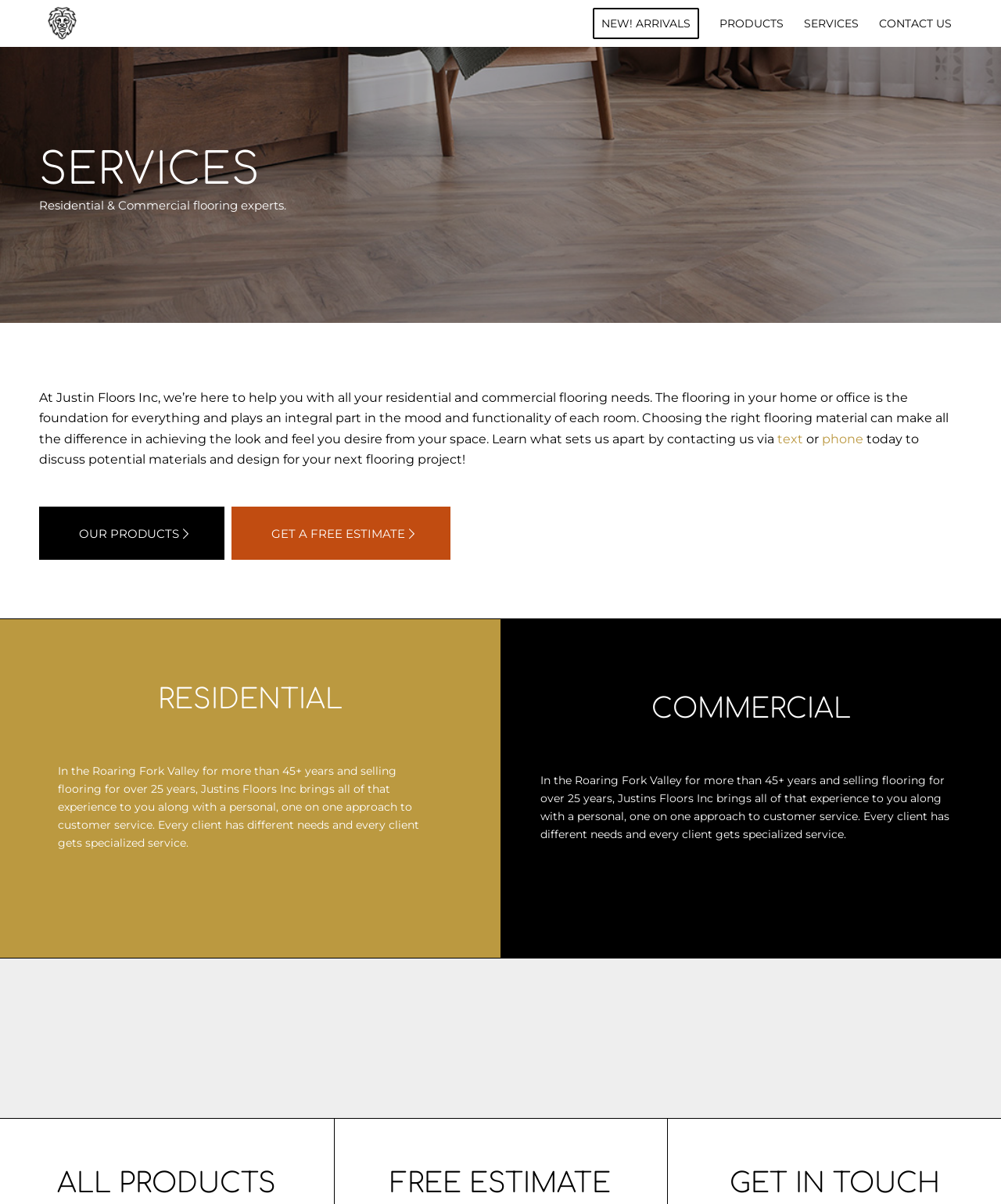Locate the bounding box for the described UI element: "Kyokushin Karate Fernando Dojo". Ensure the coordinates are four float numbers between 0 and 1, formatted as [left, top, right, bottom].

None